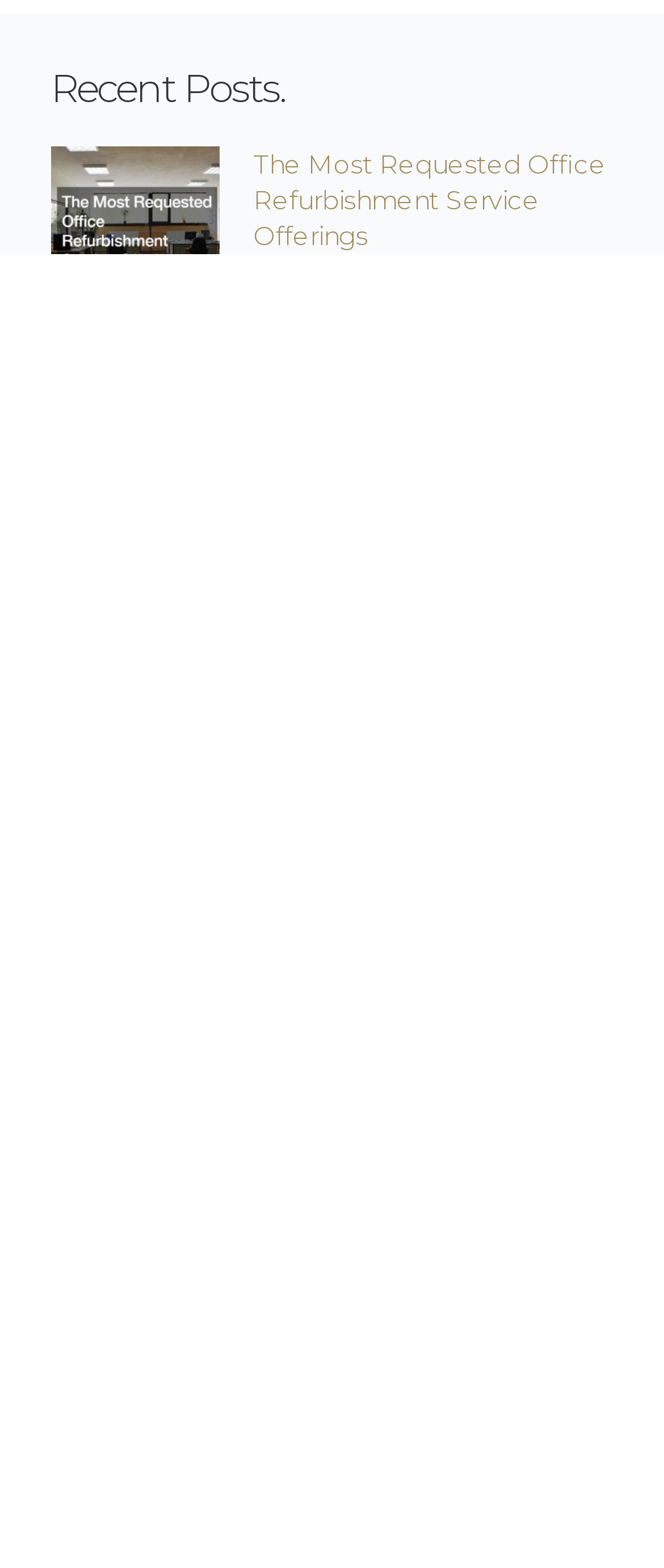Specify the bounding box coordinates of the area to click in order to execute this command: 'explore The Essentials of Temperature Control in Freight Management'. The coordinates should consist of four float numbers ranging from 0 to 1, and should be formatted as [left, top, right, bottom].

[0.382, 0.353, 0.818, 0.419]